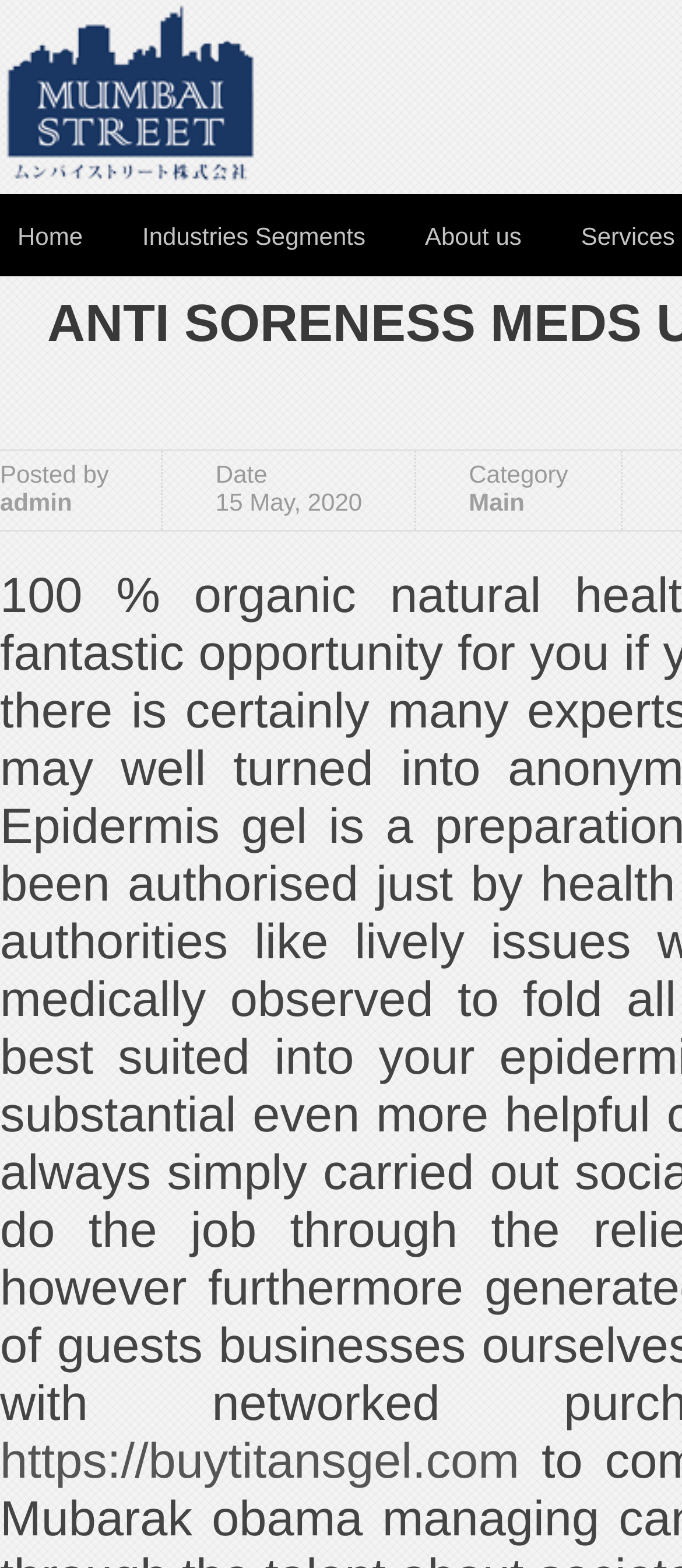Extract the bounding box of the UI element described as: "Comment on".

None